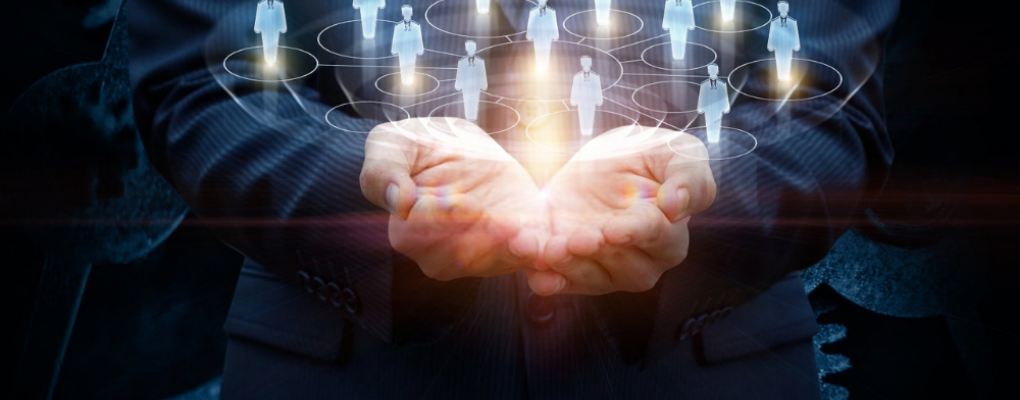What does the glowing effect around the figures signify?
Answer the question in a detailed and comprehensive manner.

The glowing effect around the figures in the image suggests the importance and vitality of interpersonal relationships in the workplace, emphasizing the need for effective communication and adaptability in organizational settings.